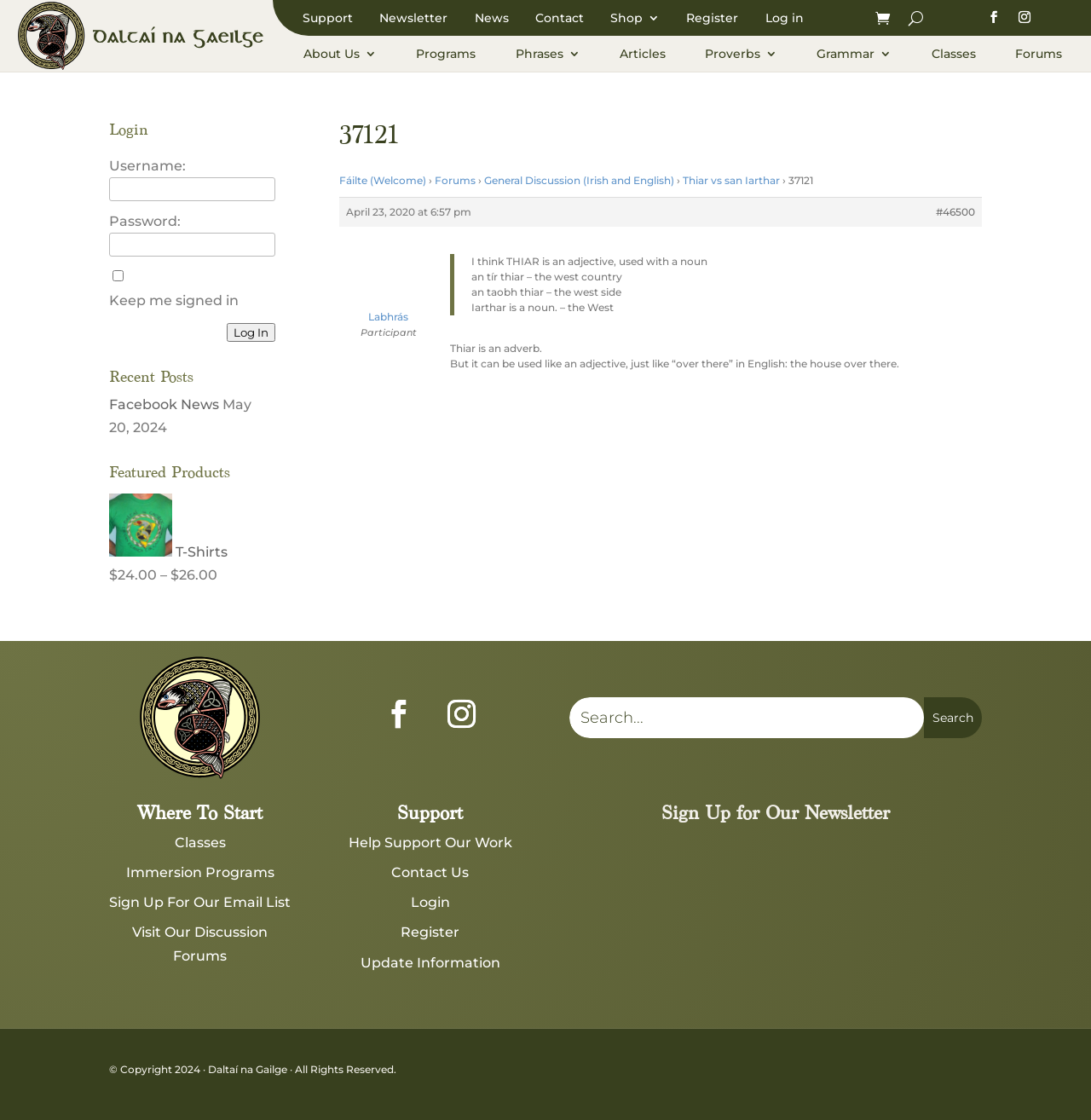Describe every aspect of the webpage in a detailed manner.

This webpage is about Daltaí na Gaeilge, an Irish language learning platform. At the top left corner, there is a logo link, and next to it, there are several navigation links, including "Support", "Newsletter", "News", "Contact", "Shop", "Register", and "Log in". On the right side of the top navigation bar, there are three more links with icons.

Below the navigation bar, there is a main content area. On the left side, there is an article with a heading "37121" and a subheading "Fáilte (Welcome)". The article contains a discussion forum thread about the difference between "Thiar" and "Iarthar" in Irish, with several links to related topics. The thread includes a blockquote with a description of "Thiar" and "Iarthar" and their usage.

On the right side of the main content area, there are several sections. The first section is a login form with fields for username and password, and a "Log In" button. Below the login form, there are sections for "Recent Posts", "Featured Products", and "Where To Start", which provide links to various resources and products related to Irish language learning.

At the bottom of the page, there are several links to support and contact information, as well as a newsletter signup form. The page also has a copyright notice at the very bottom.

Throughout the page, there are several images, including a logo image at the top and a logo image in the "Featured Products" section. There are also several icons used in the navigation links and buttons.